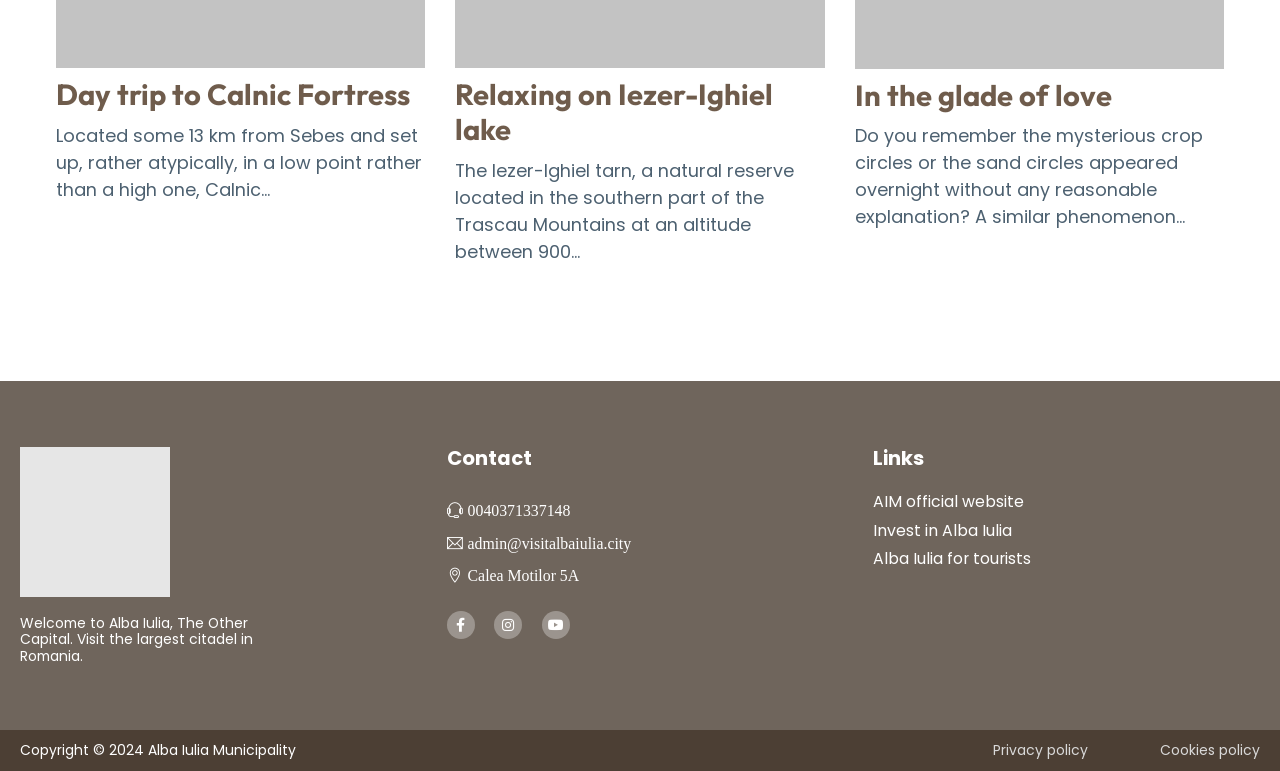Please find and report the bounding box coordinates of the element to click in order to perform the following action: "View the location on Google Maps". The coordinates should be expressed as four float numbers between 0 and 1, in the format [left, top, right, bottom].

[0.349, 0.732, 0.453, 0.763]